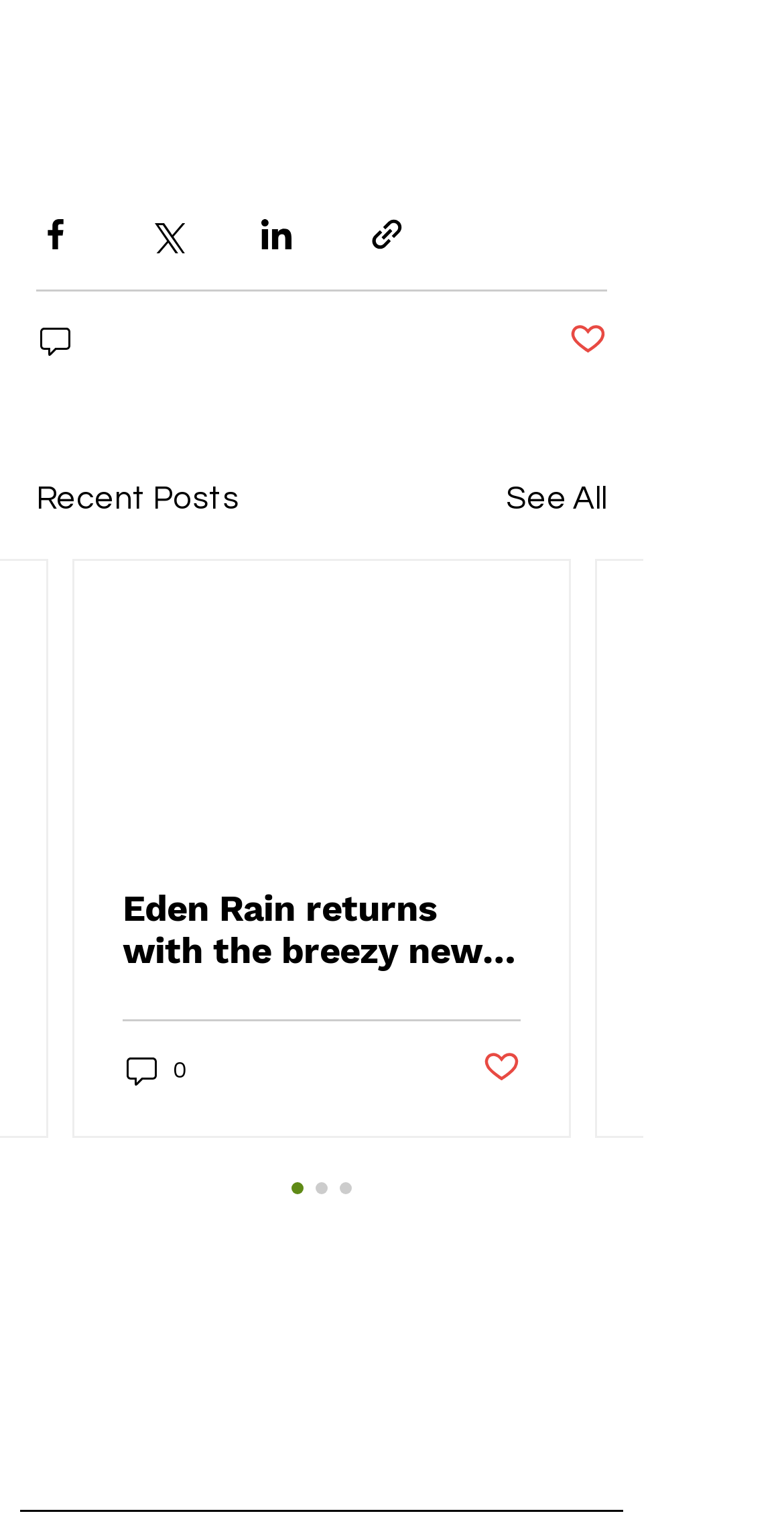Determine the bounding box coordinates of the region that needs to be clicked to achieve the task: "Go to Facebook page".

[0.3, 0.876, 0.39, 0.922]